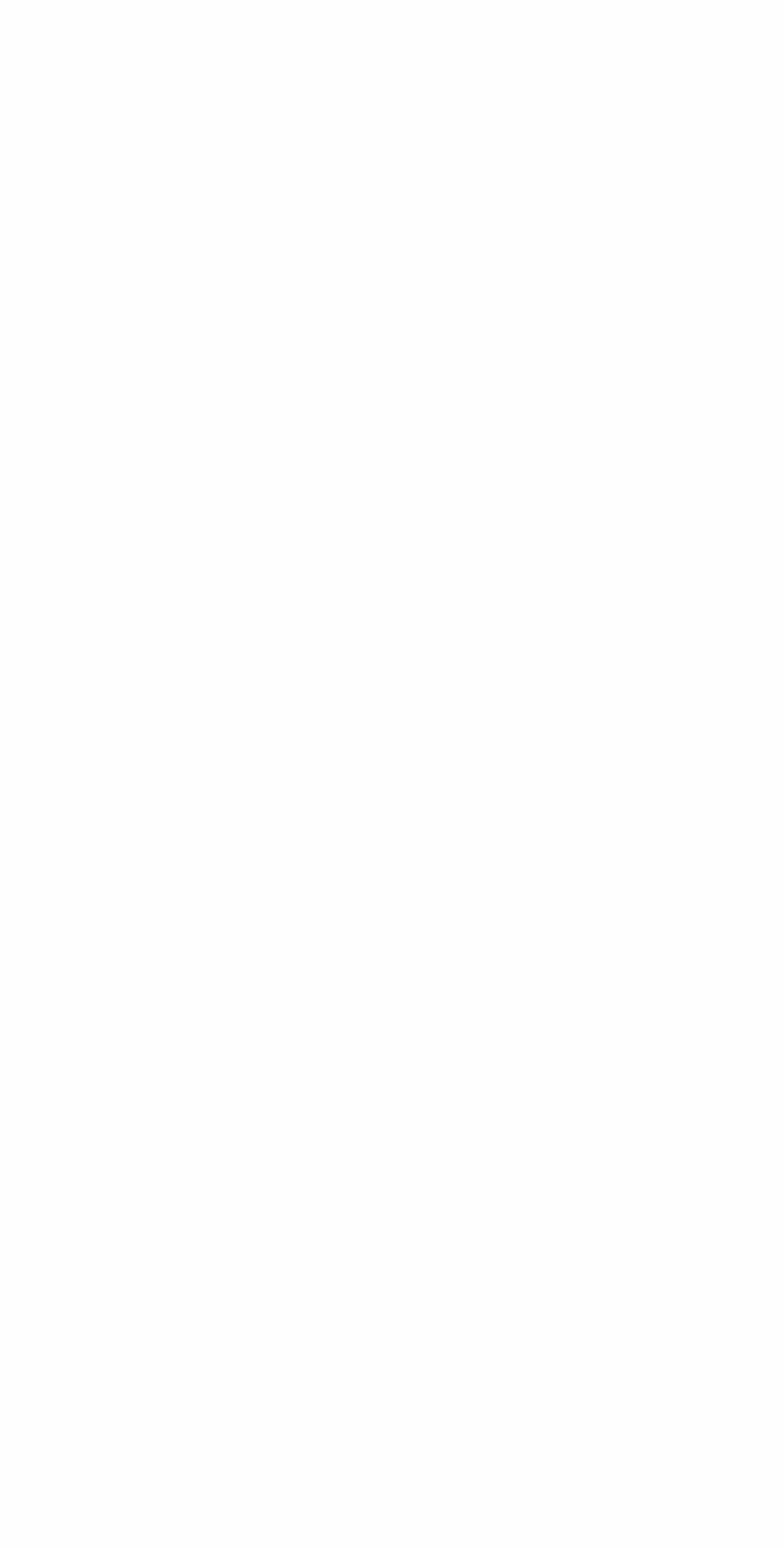Pinpoint the bounding box coordinates of the area that must be clicked to complete this instruction: "Read about company history".

[0.064, 0.171, 0.179, 0.202]